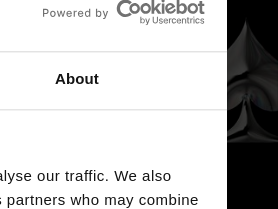What is the name of the global trade fair related to the press release?
Give a single word or phrase answer based on the content of the image.

Drupa 2016